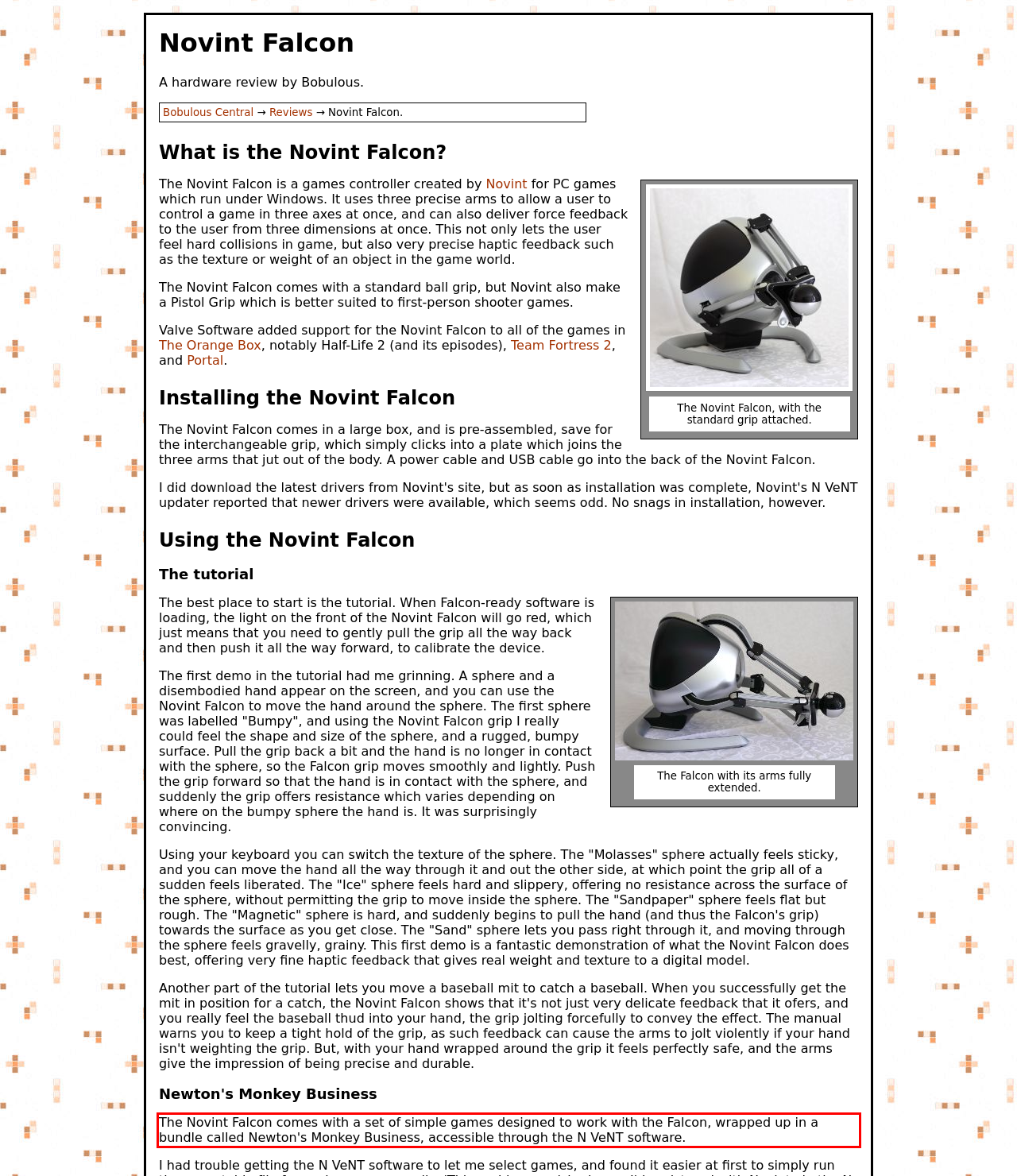Look at the provided screenshot of the webpage and perform OCR on the text within the red bounding box.

The Novint Falcon comes with a set of simple games designed to work with the Falcon, wrapped up in a bundle called Newton's Monkey Business, accessible through the N VeNT software.